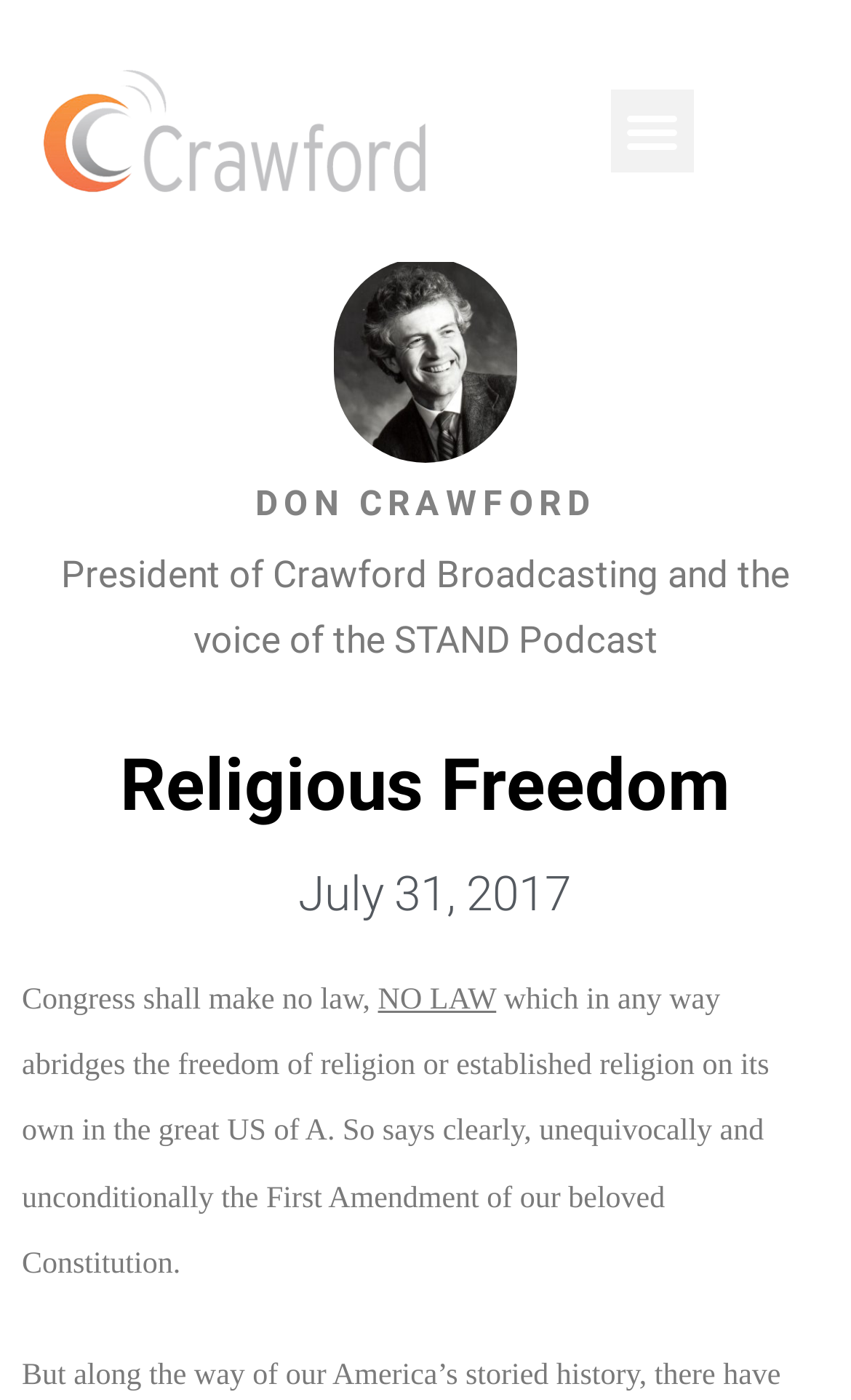What is the date of the article?
Please provide a single word or phrase as the answer based on the screenshot.

July 31, 2017